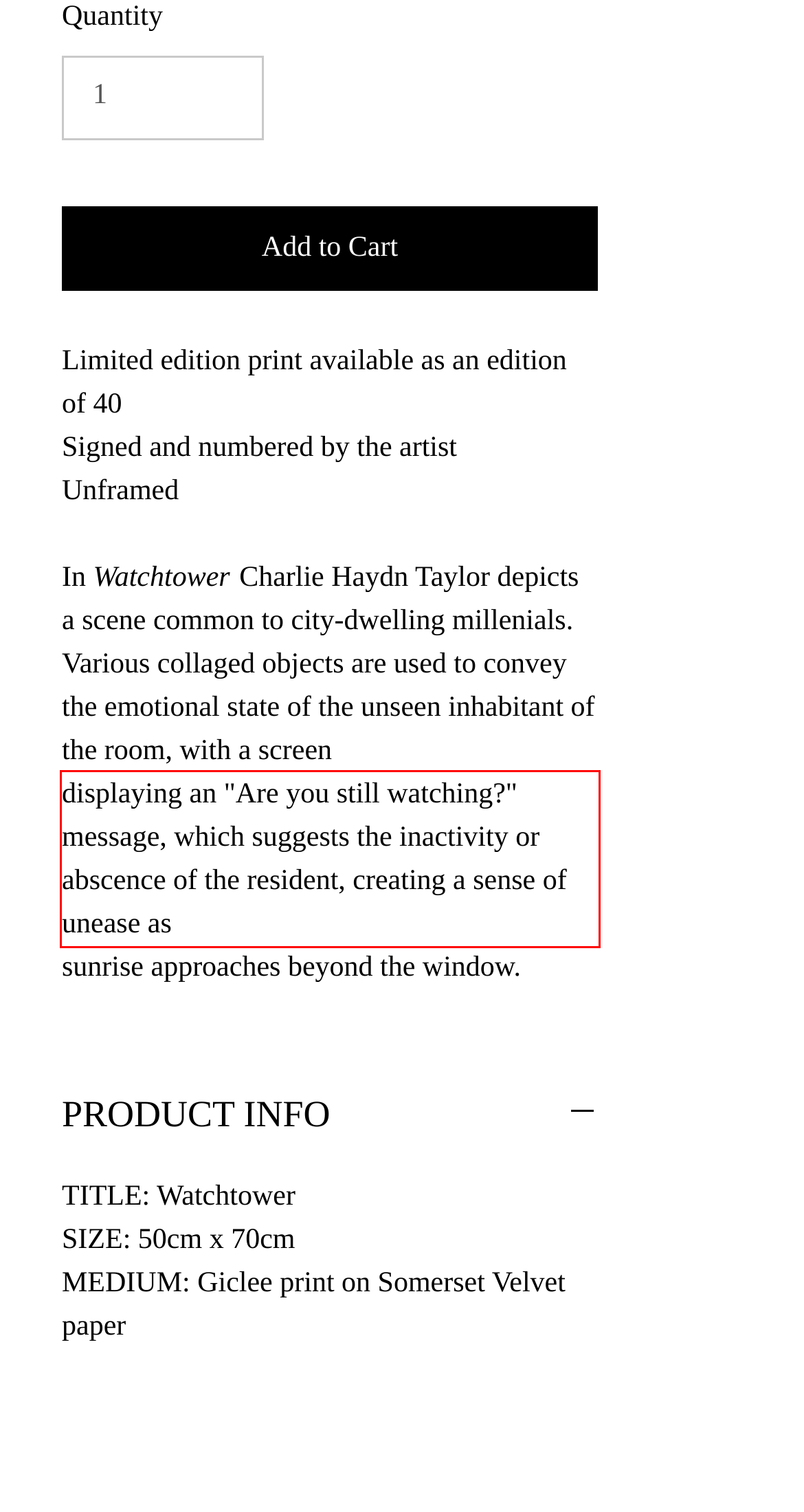Given a webpage screenshot, locate the red bounding box and extract the text content found inside it.

displaying an "Are you still watching?" message, which suggests the inactivity or abscence of the resident, creating a sense of unease as